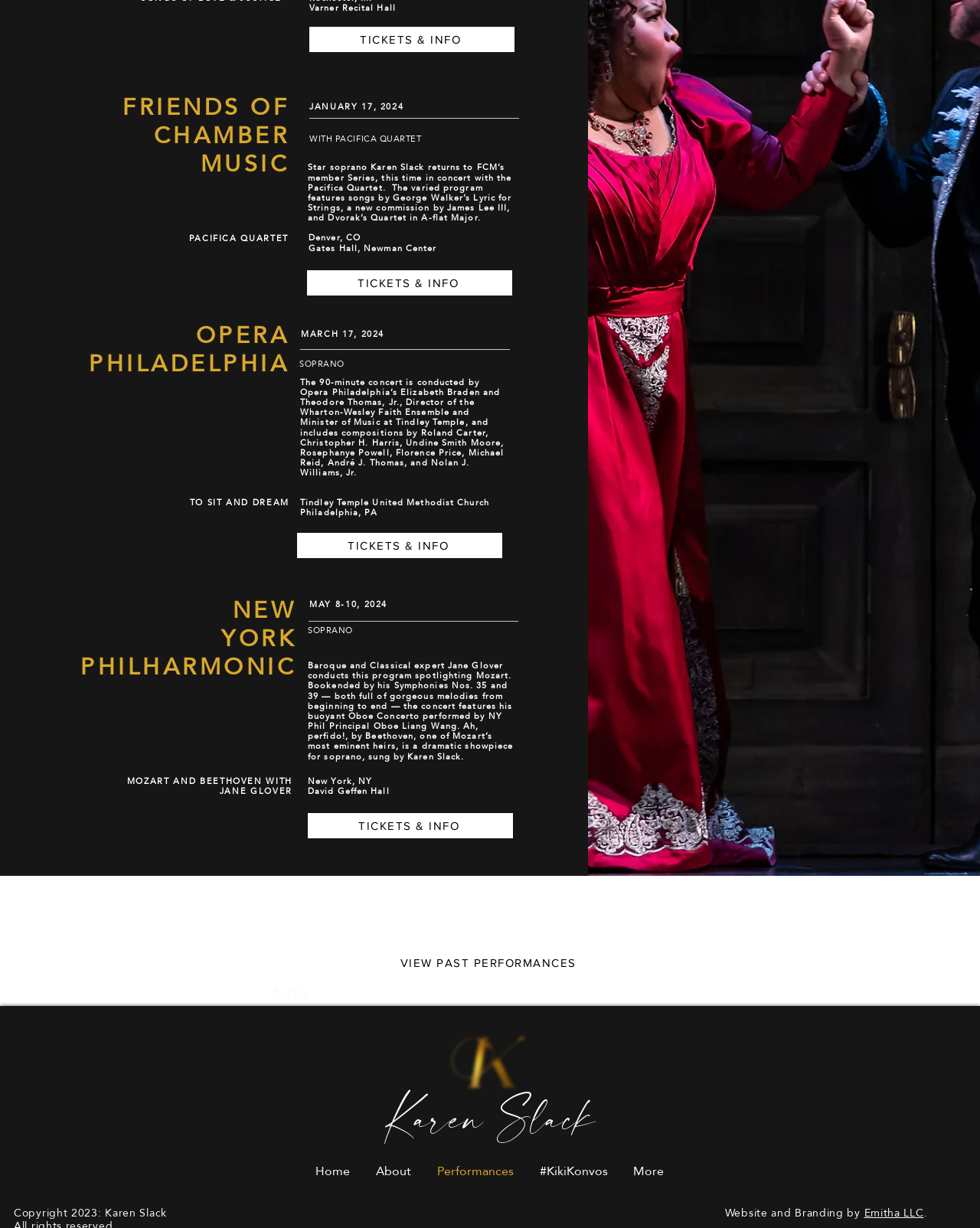Give a concise answer of one word or phrase to the question: 
Who is conducting the concert 'Mozart and Beethoven with Jane Glover'?

Jane Glover